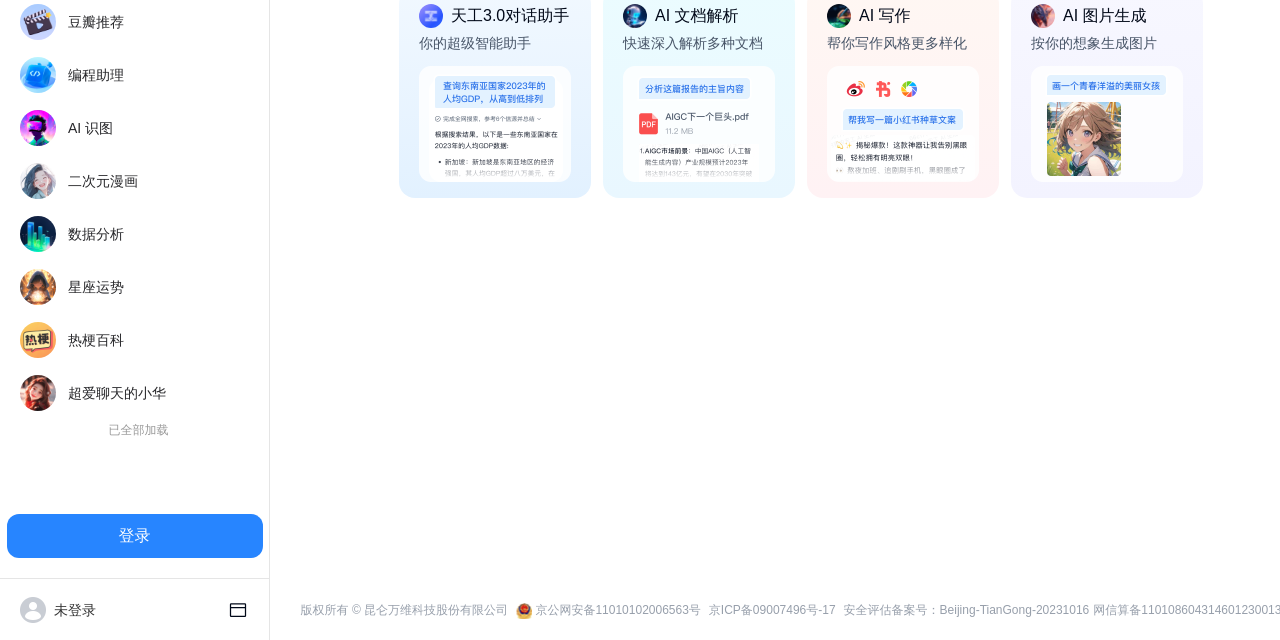Extract the bounding box of the UI element described as: "京公网安备11010102006563号".

[0.4, 0.938, 0.551, 0.969]